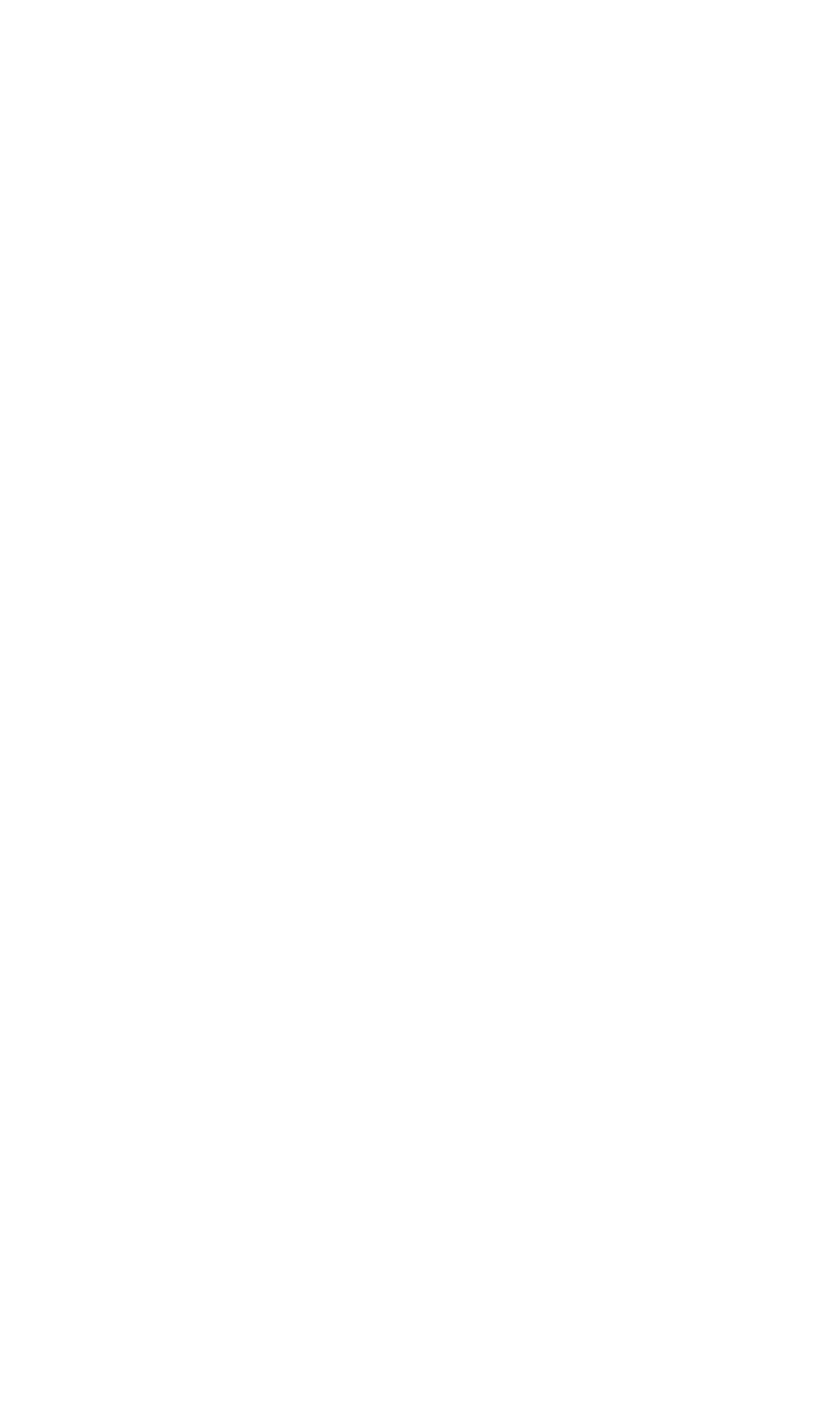How many items are related to 'Artificial Intelligence'?
Give a one-word or short phrase answer based on the image.

5 items